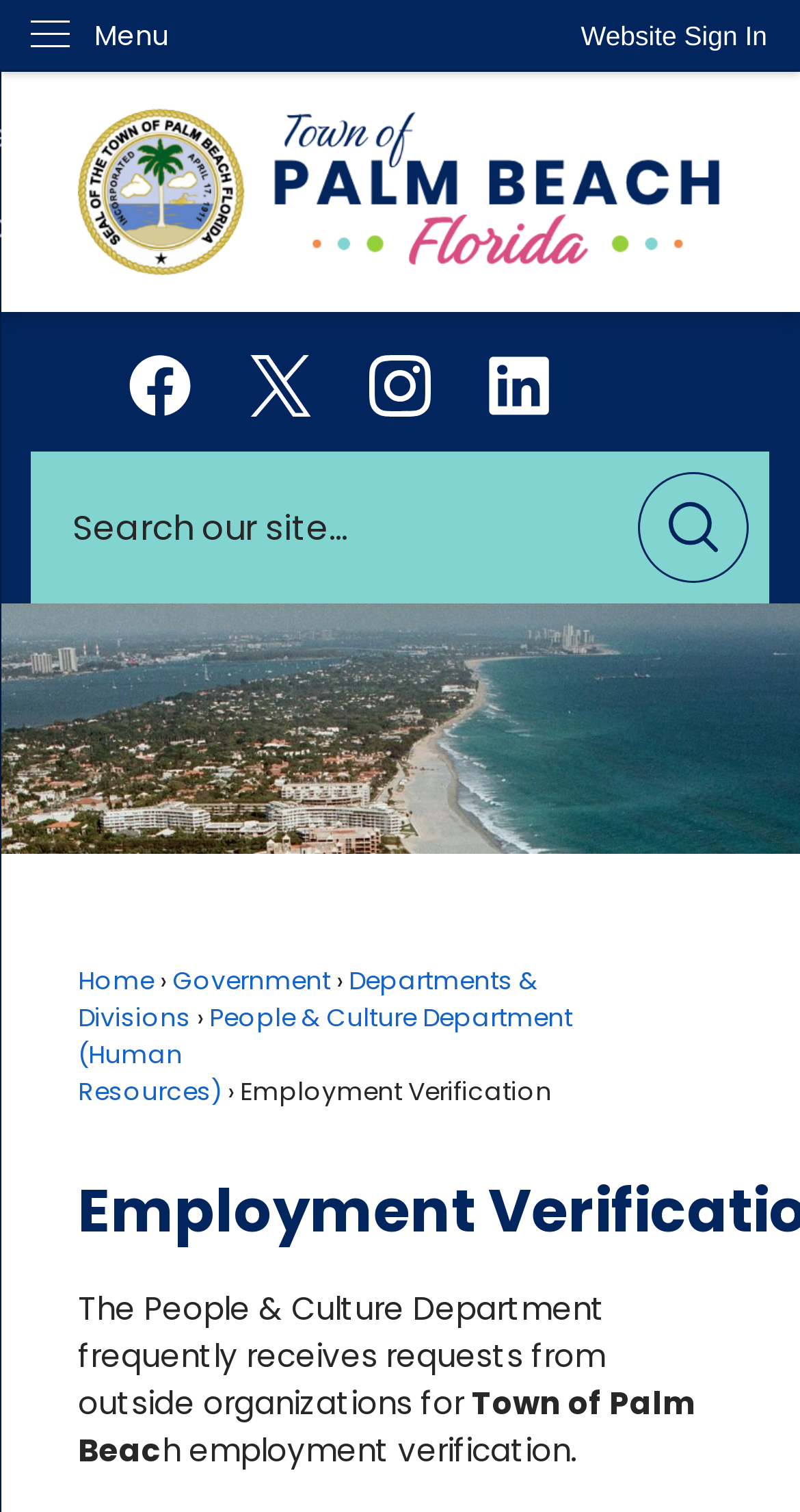Determine the bounding box coordinates of the clickable element to achieve the following action: 'Verify employment'. Provide the coordinates as four float values between 0 and 1, formatted as [left, top, right, bottom].

[0.097, 0.778, 0.903, 0.825]